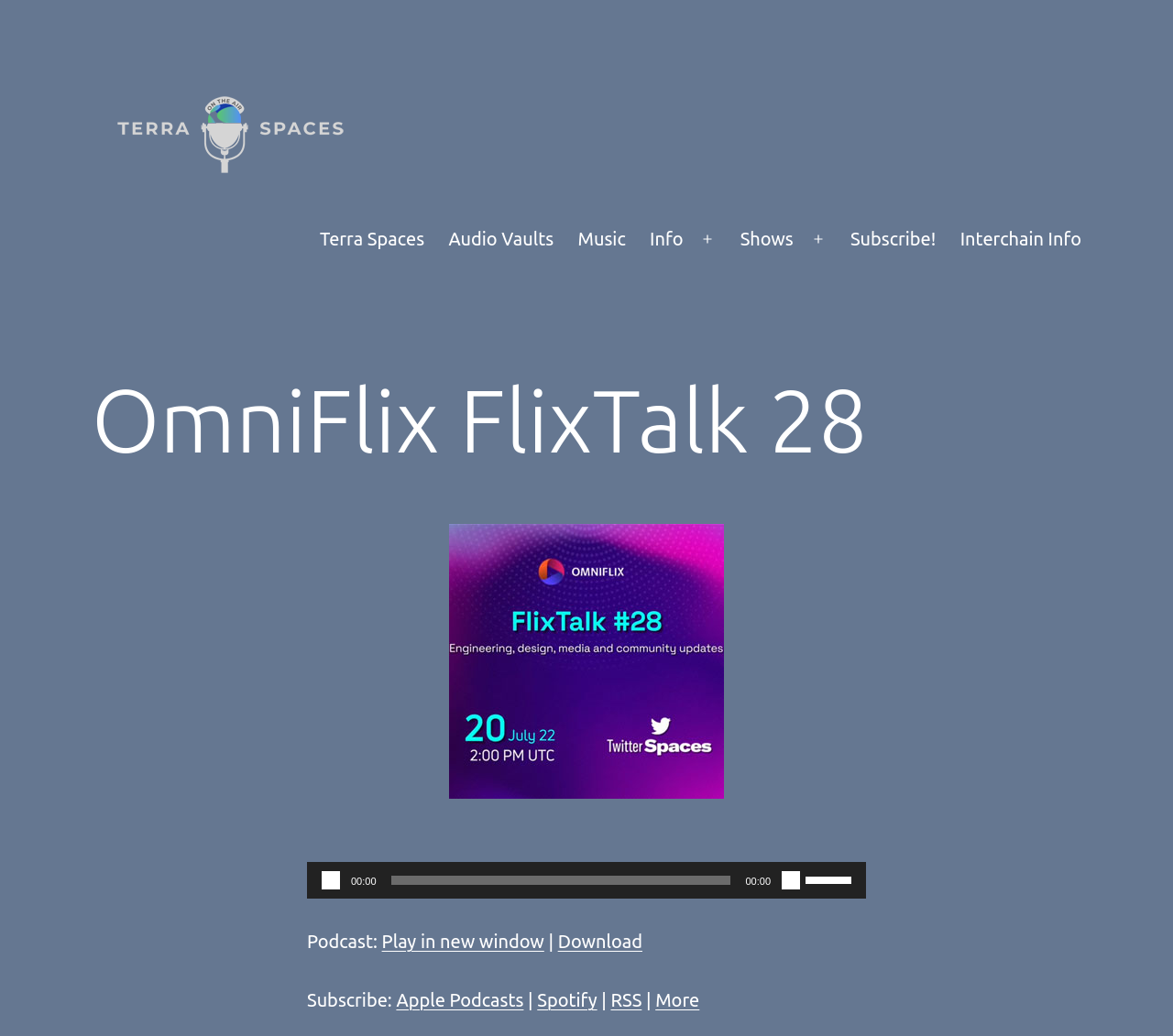What is the text before the 'Play in new window' link?
From the details in the image, provide a complete and detailed answer to the question.

I looked for the text before the 'Play in new window' link and found the 'Podcast:' text, which is a StaticText element.